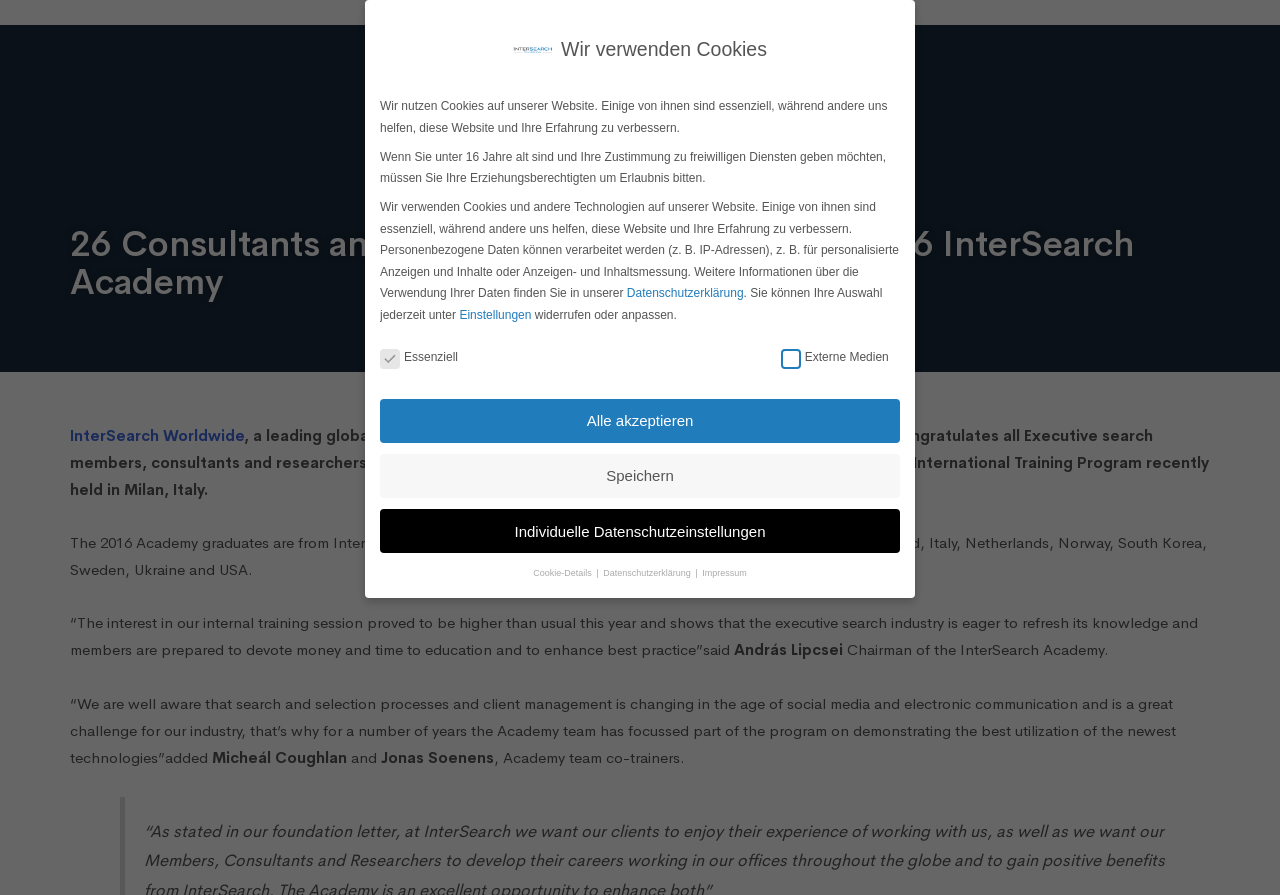Utilize the information from the image to answer the question in detail:
How many countries does InterSearch operate in?

I found the answer by reading the sentence ', a leading global executive search organization operating in more than 50 countries, congratulates all Executive search members, consultants and researchers who attended and have graduated from the 12' which mentions the number of countries InterSearch operates in.